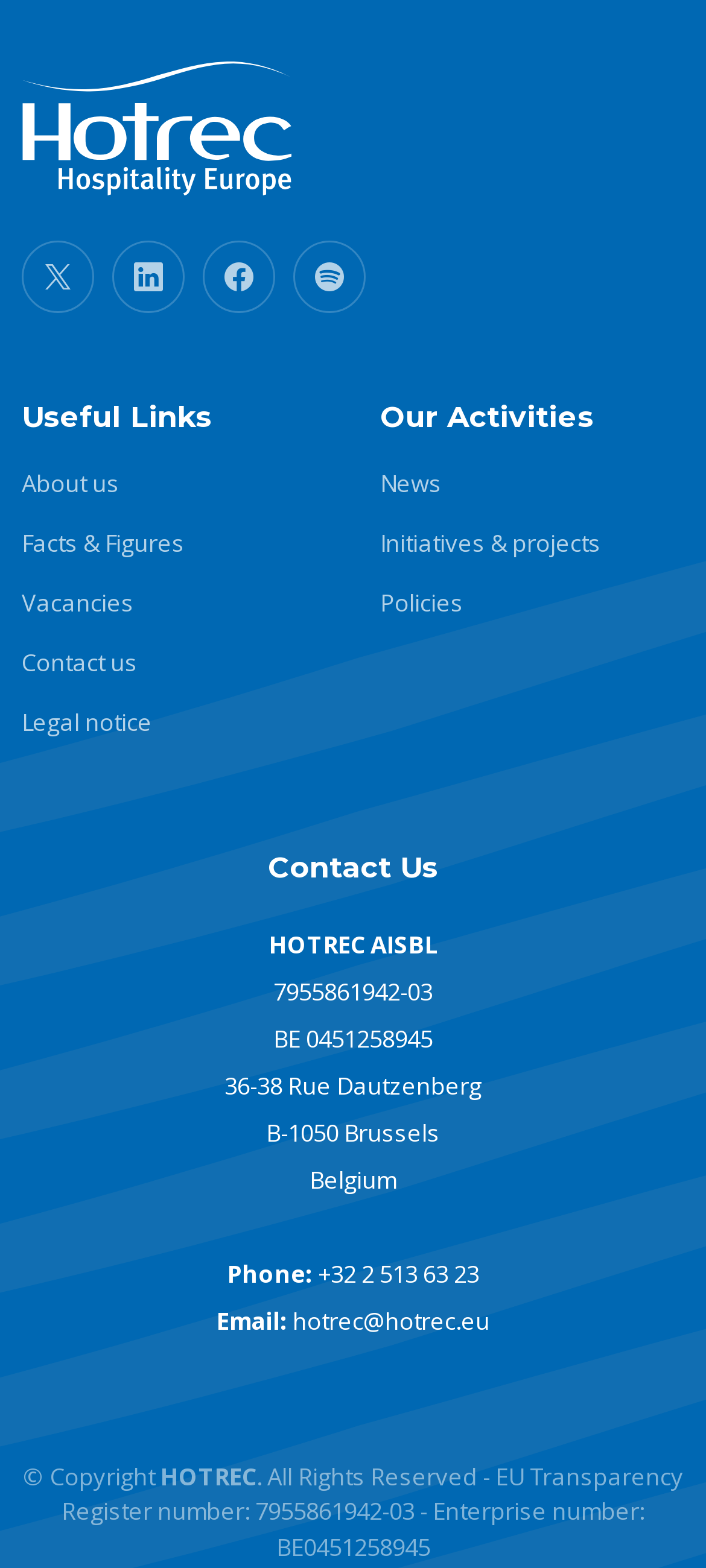Answer the question below with a single word or a brief phrase: 
What is the phone number of the organization?

+32 2 513 63 23